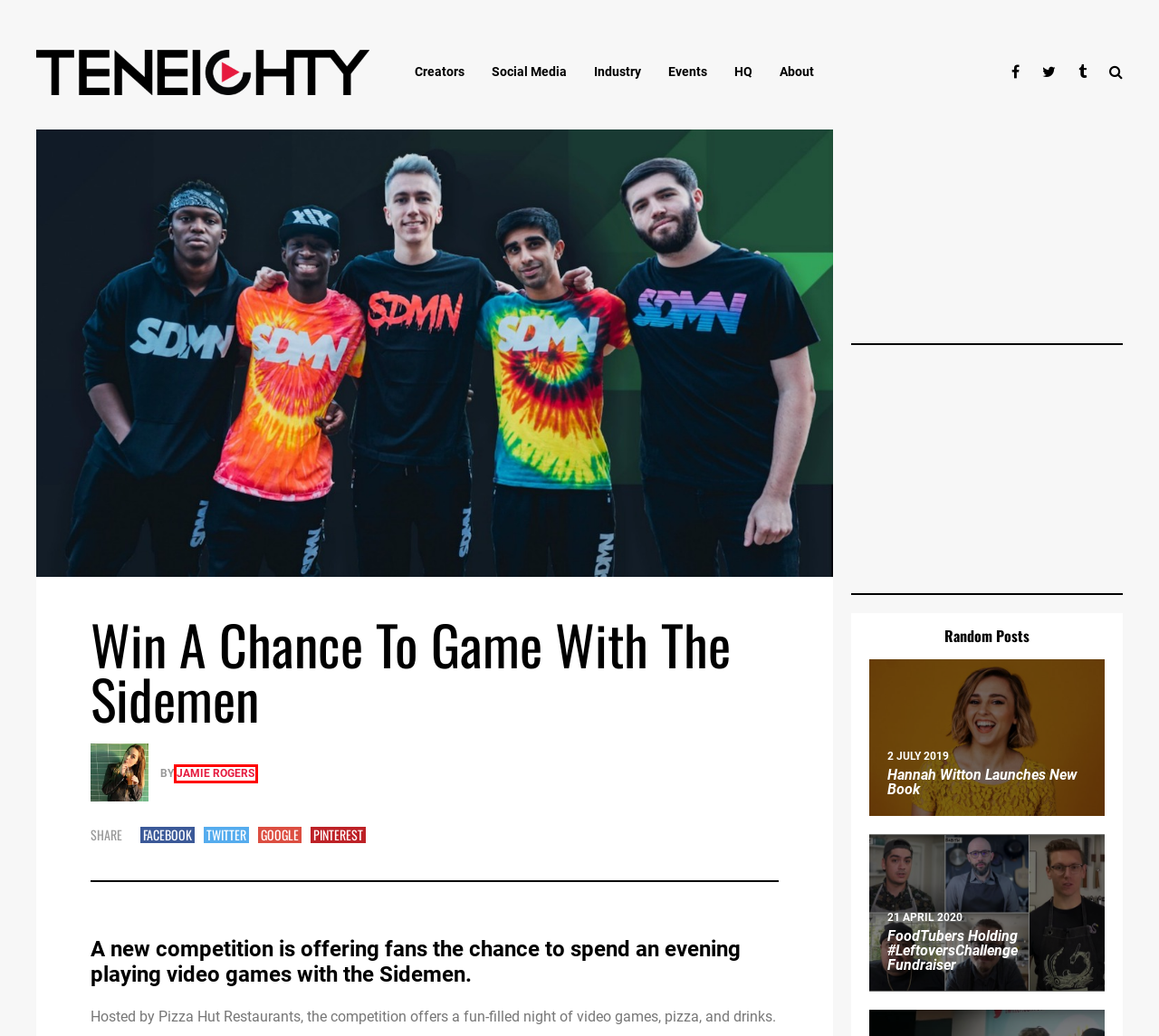You have a screenshot of a webpage, and a red bounding box highlights an element. Select the webpage description that best fits the new page after clicking the element within the bounding box. Options are:
A. Hannah Witton Launches New Book – TenEighty — Internet culture in focus
B. Vikram Barn – TenEighty — Internet culture in focus
C. FoodTubers Holding #LeftoversChallenge Fundraiser – TenEighty — Internet culture in focus
D. Weekly Round-Up: 12 – 18 June 2017 – TenEighty — Internet culture in focus
E. Jamie Rogers – TenEighty — Internet culture in focus
F. Creators – TenEighty — Internet culture in focus
G. Events – TenEighty — Internet culture in focus
H. First Round of Creators Announced for Buffer Festival 2023 – TenEighty — Internet culture in focus

E